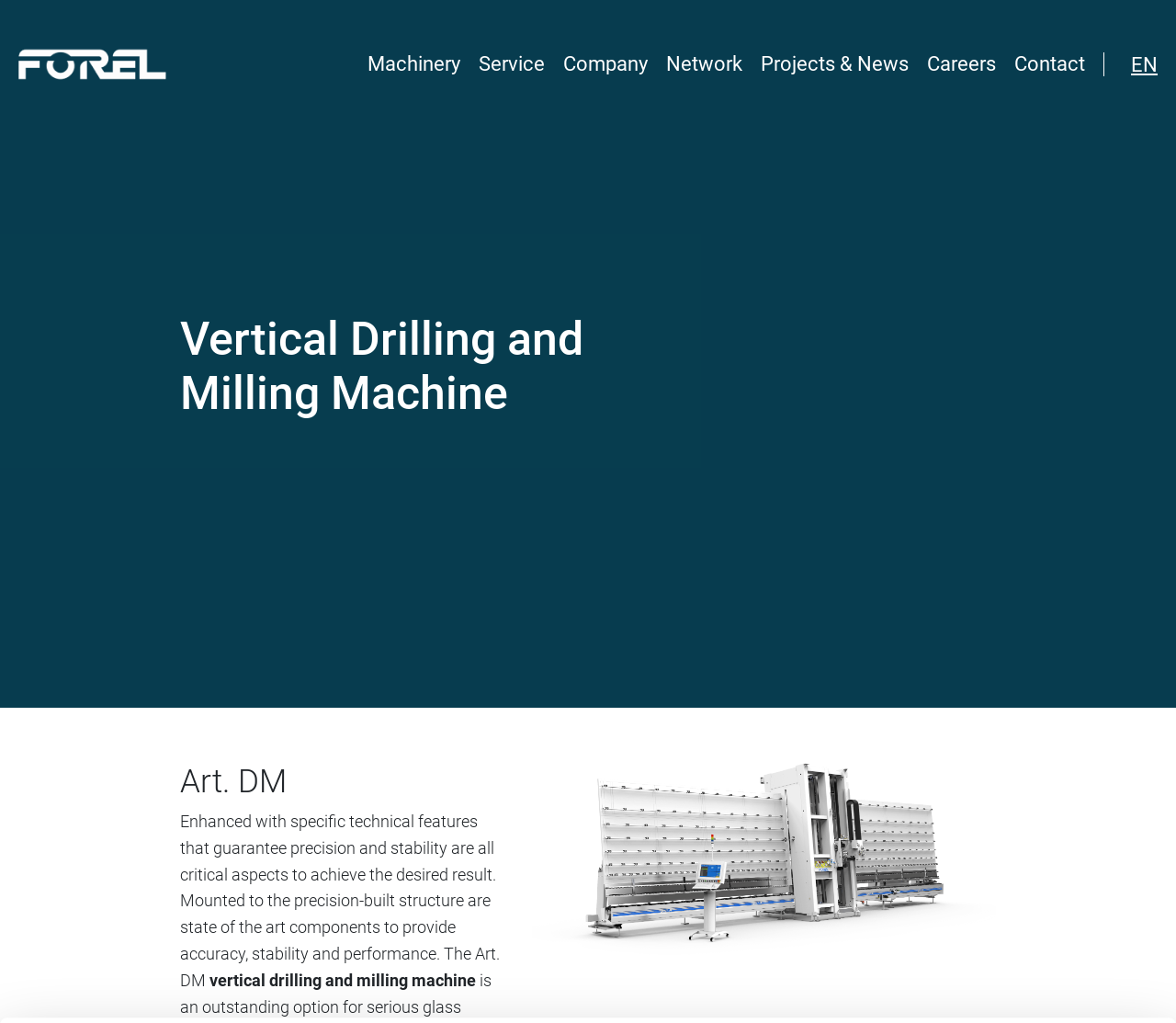Determine the bounding box coordinates for the UI element described. Format the coordinates as (top-left x, top-left y, bottom-right x, bottom-right y) and ensure all values are between 0 and 1. Element description: Service

[0.407, 0.051, 0.463, 0.074]